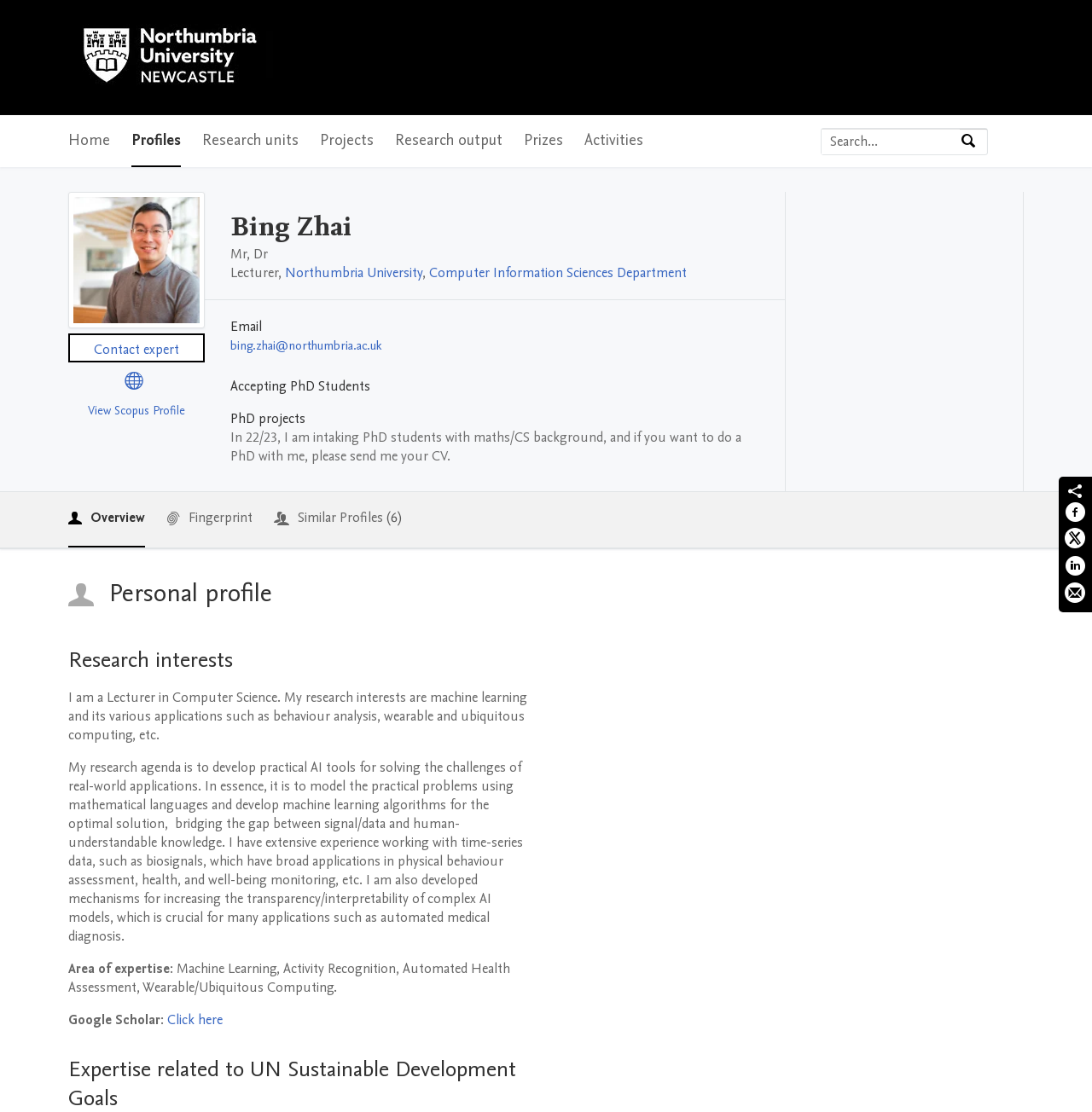What is the research interest of the researcher?
Using the image as a reference, answer the question in detail.

The research interest of the researcher can be found in the static text element with the text 'My research interests are machine learning and its various applications such as behaviour analysis, wearable and ubiquitous computing, etc.'. This text is located in the region 'Research interests' and provides information about the researcher's research agenda.